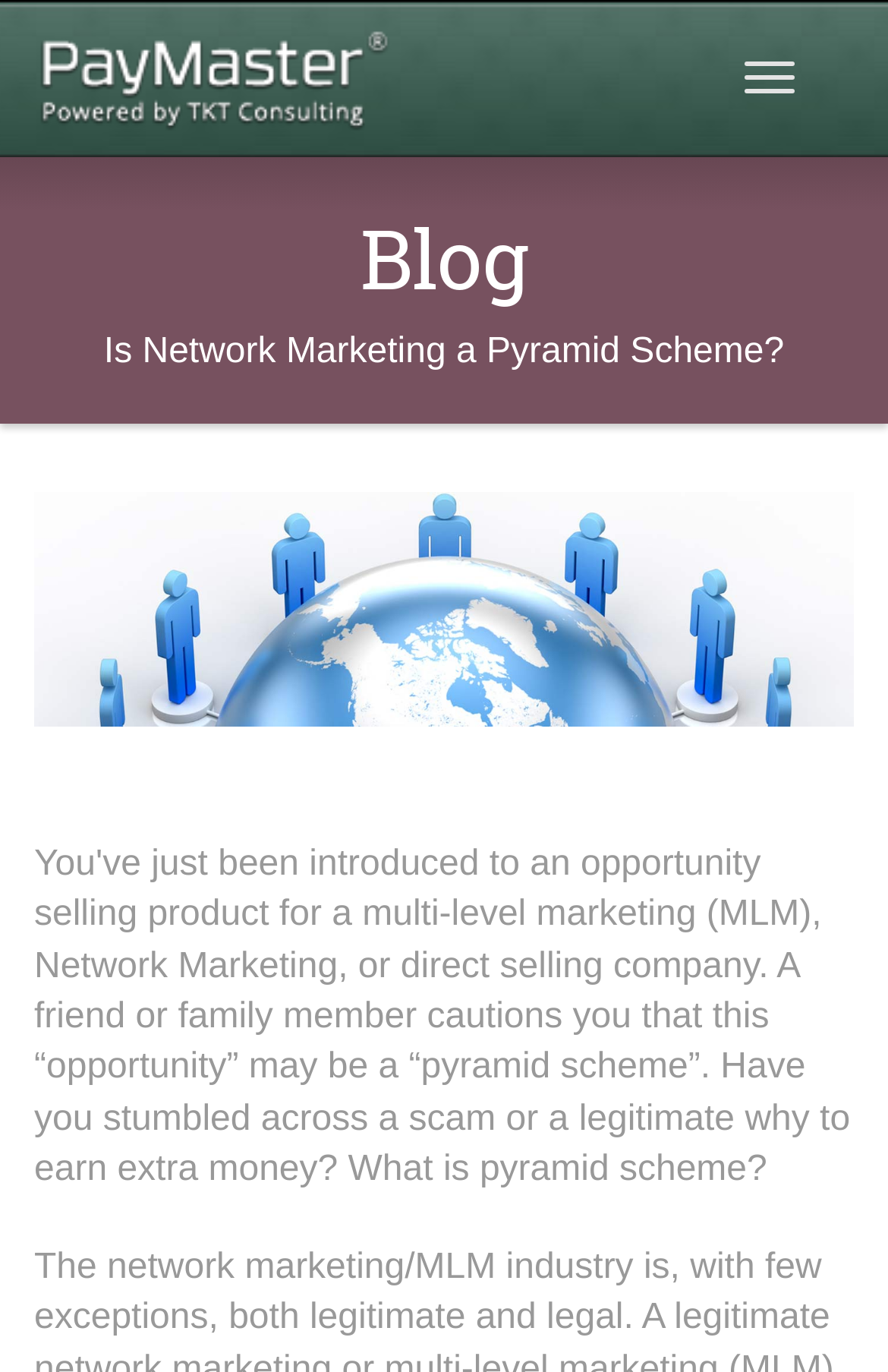Using the format (top-left x, top-left y, bottom-right x, bottom-right y), provide the bounding box coordinates for the described UI element. All values should be floating point numbers between 0 and 1: alt="Paymaster"

[0.038, 0.041, 0.444, 0.069]